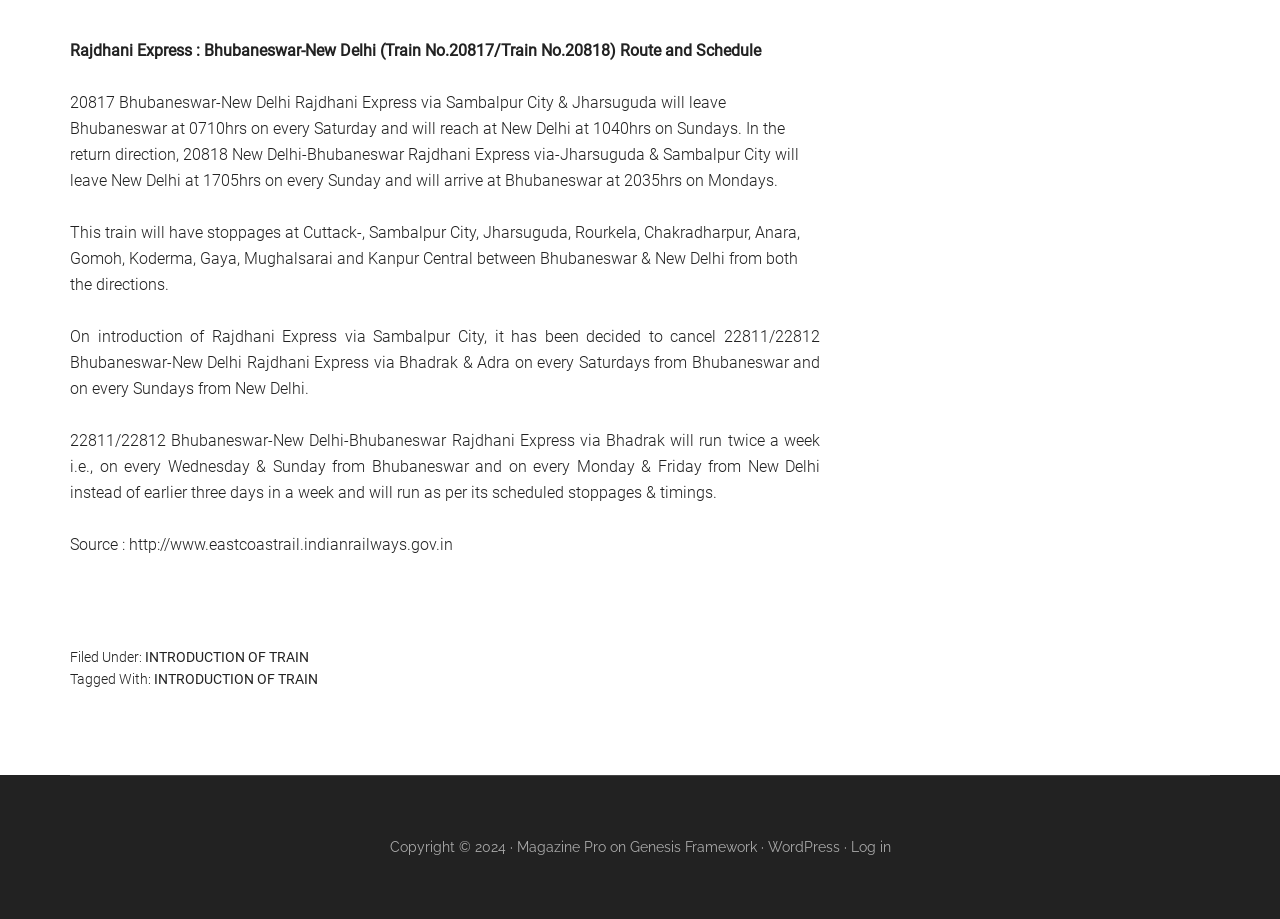Based on the visual content of the image, answer the question thoroughly: What is the train number of Bhubaneswar-New Delhi Rajdhani Express?

The answer can be found in the first StaticText element, which mentions 'Rajdhani Express : Bhubaneswar-New Delhi (Train No.20817/Train No.20818) Route and Schedule'.